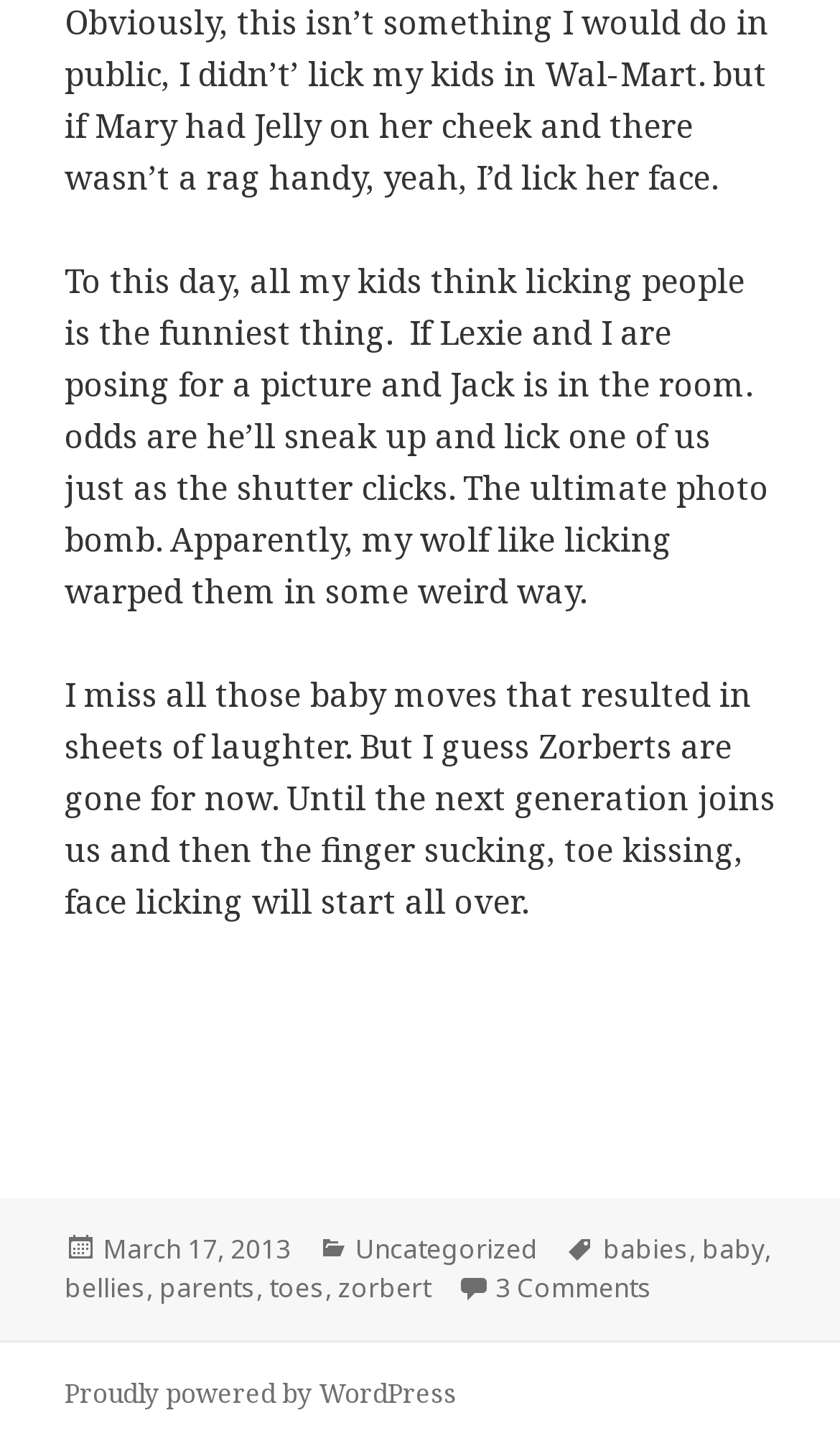What is the date of the post?
From the details in the image, answer the question comprehensively.

I found the date of the post by looking at the footer section of the webpage, where it says 'Posted on' followed by the date 'March 17, 2013'.